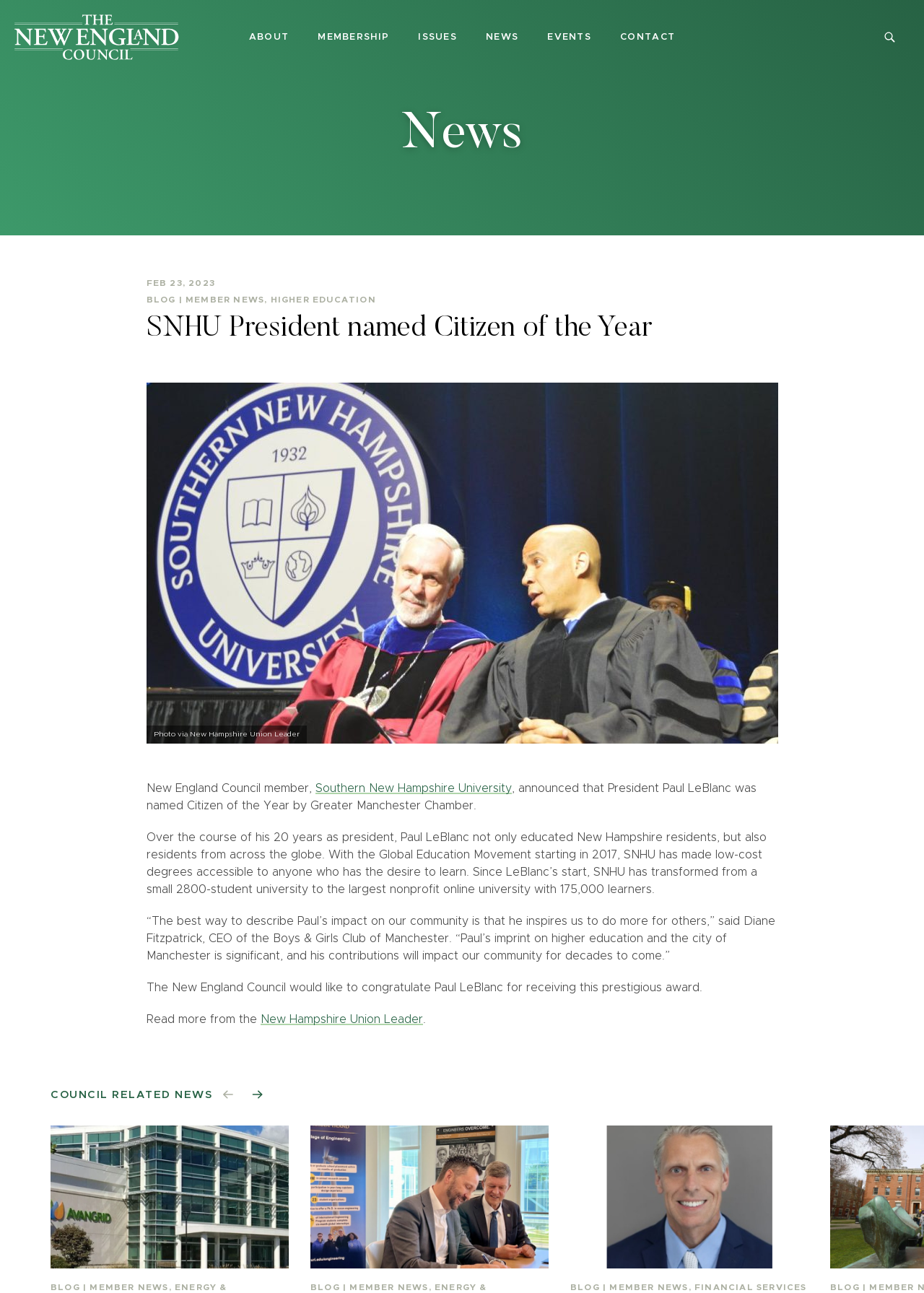Predict the bounding box coordinates of the UI element that matches this description: "About". The coordinates should be in the format [left, top, right, bottom] with each value between 0 and 1.

[0.258, 0.018, 0.324, 0.04]